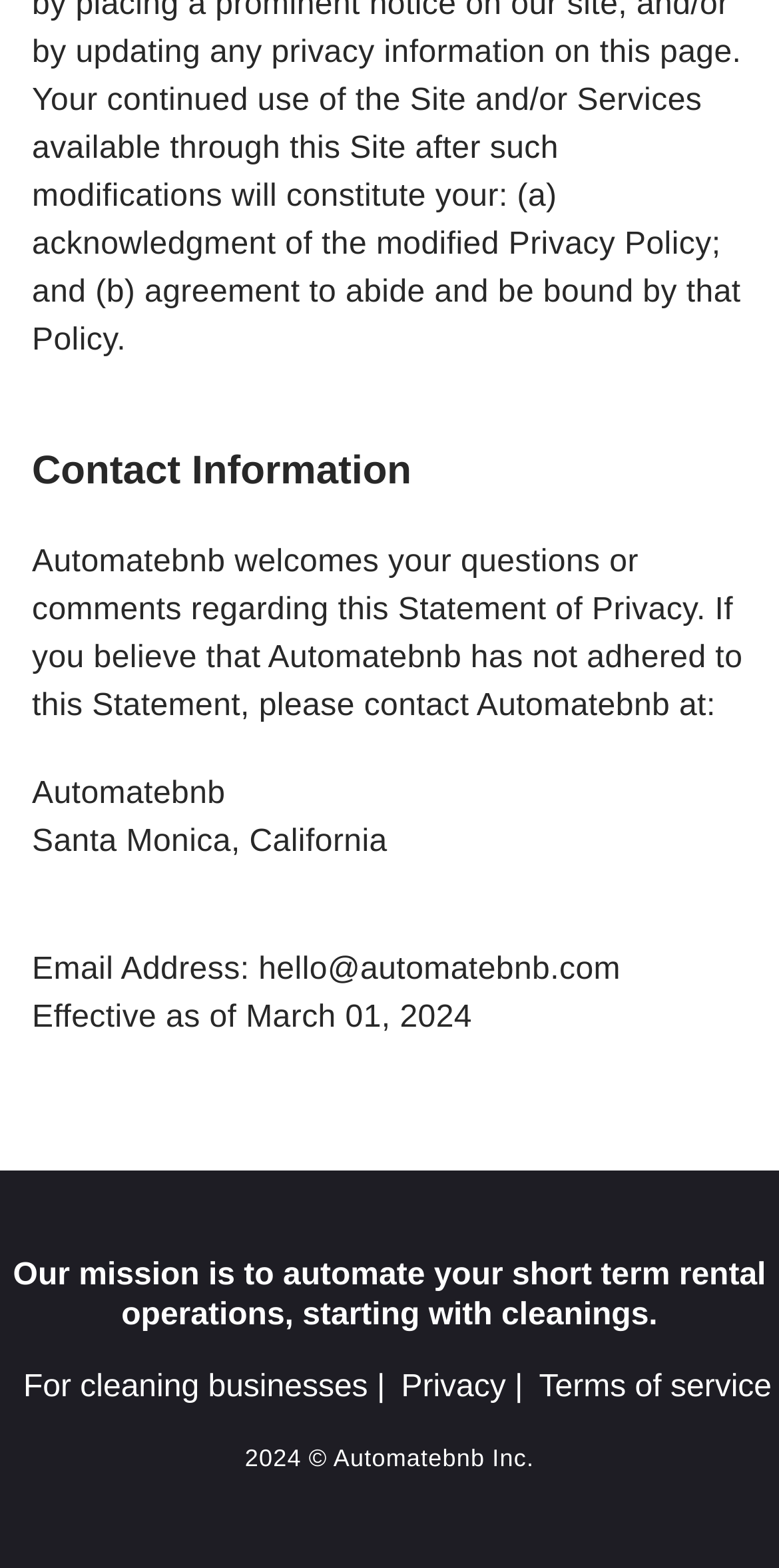What is the company name that owns the website?
Answer the question with a single word or phrase derived from the image.

Automatebnb Inc.